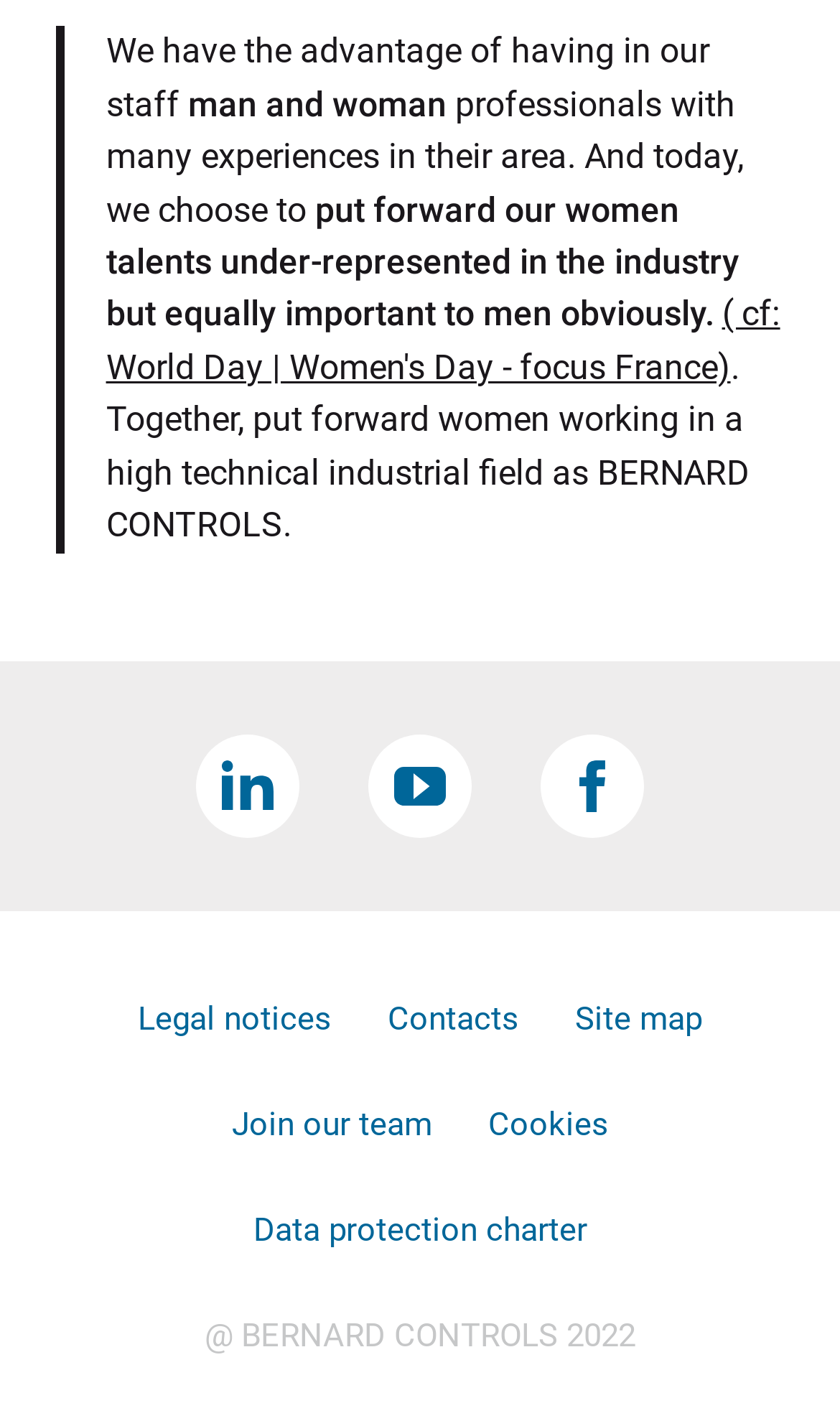Answer briefly with one word or phrase:
What is the year of copyright mentioned?

2022